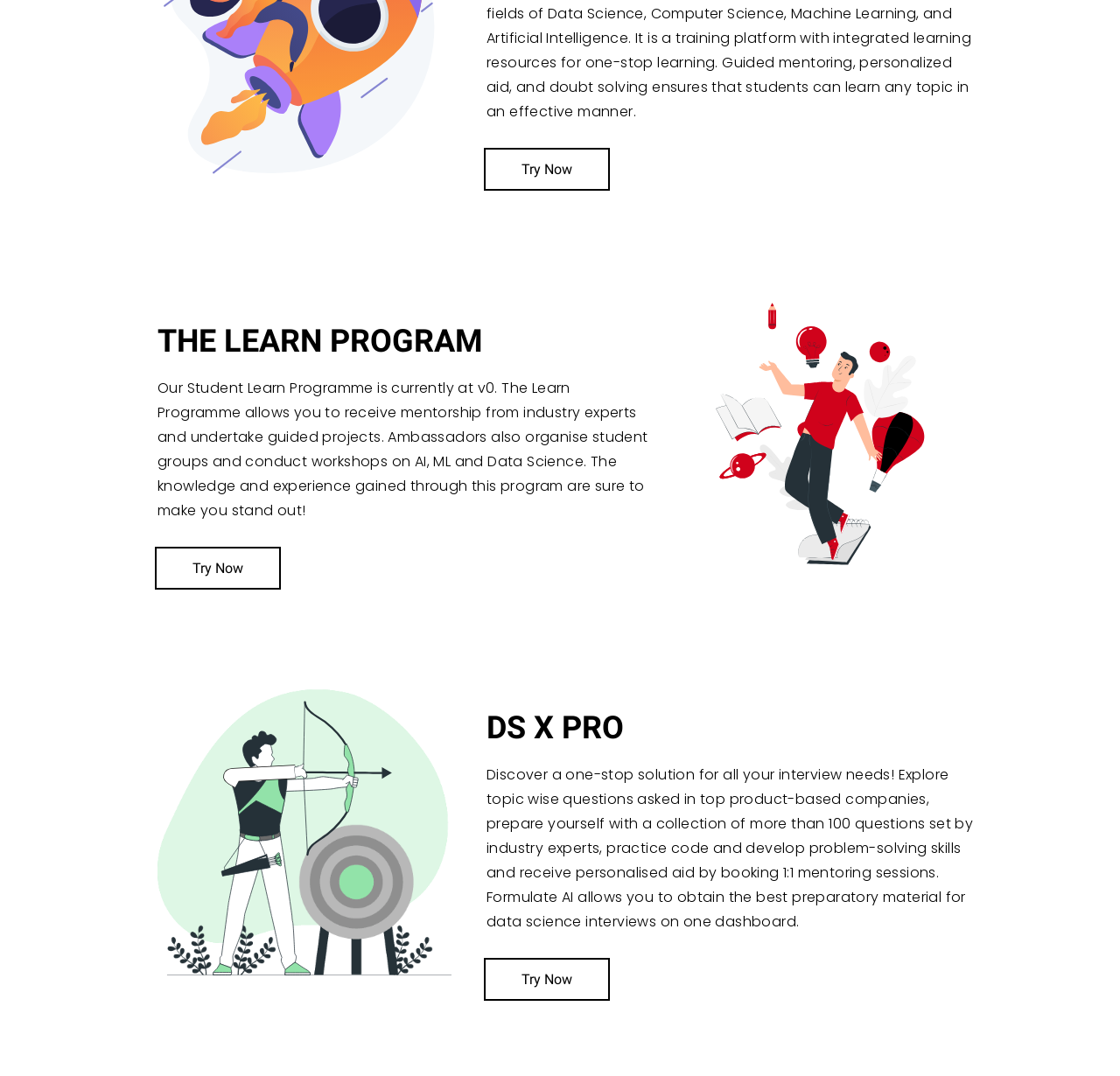Return the bounding box coordinates of the UI element that corresponds to this description: "aria-label="animation"". The coordinates must be given as four float numbers in the range of 0 and 1, [left, top, right, bottom].

[0.581, 0.25, 0.875, 0.556]